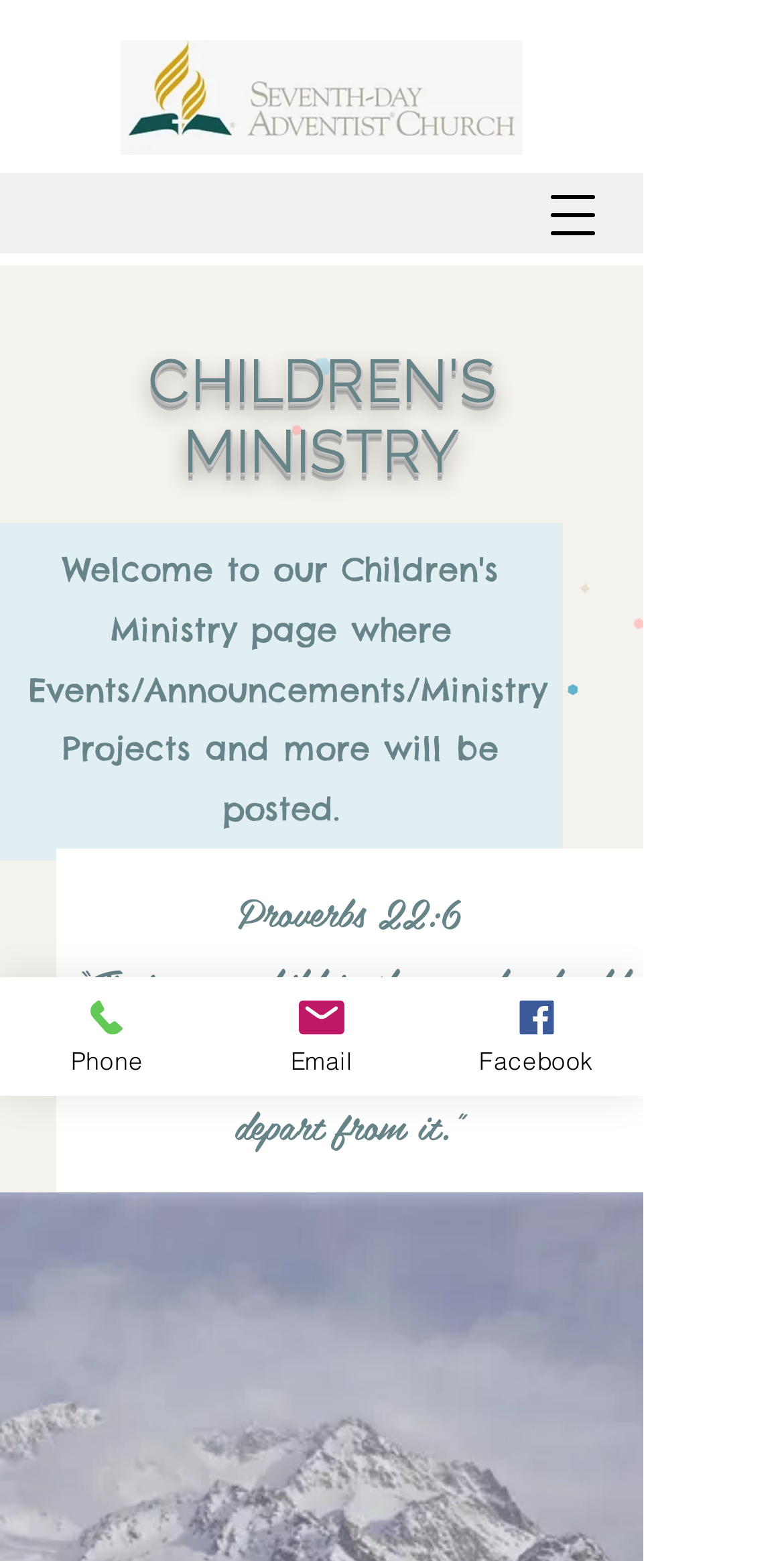What is the logo of First FilCan SDA?
Refer to the image and answer the question using a single word or phrase.

Transparent SDA logo